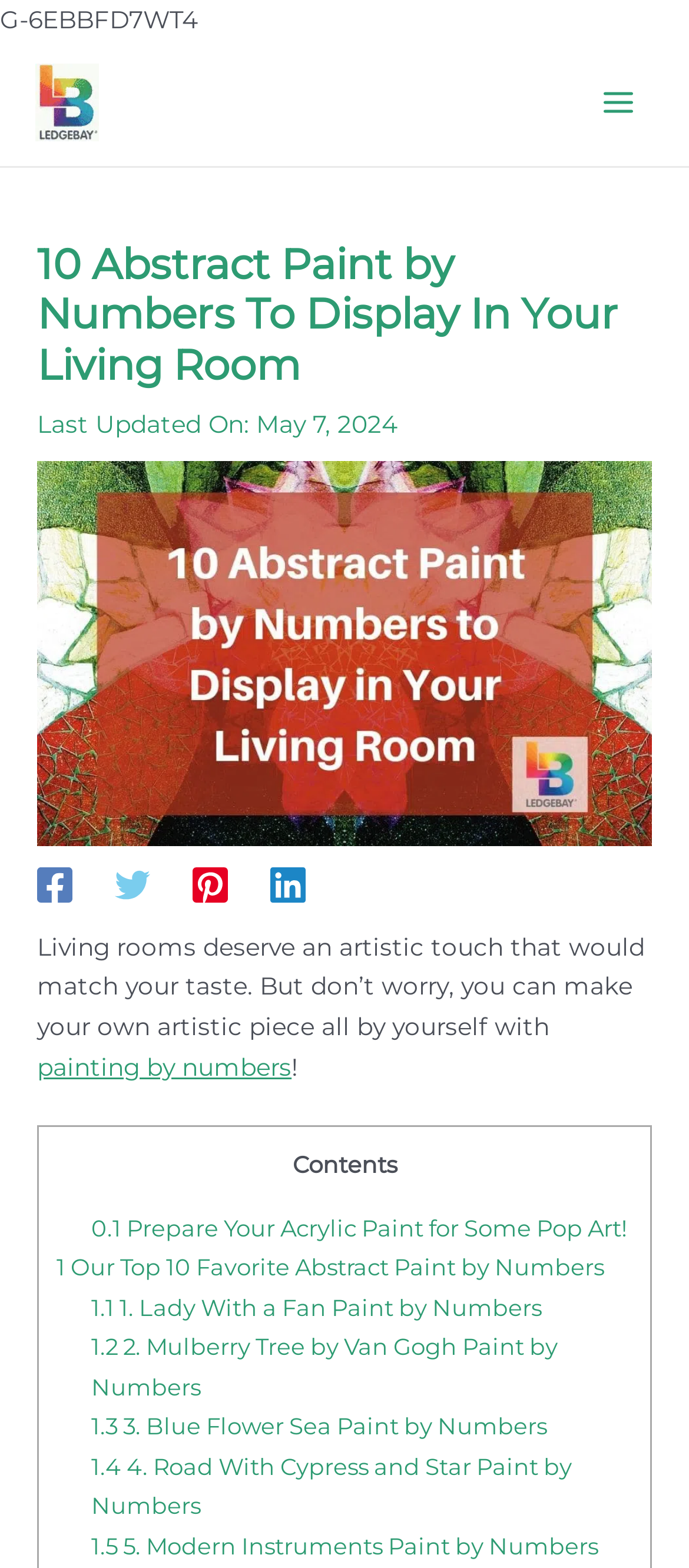Mark the bounding box of the element that matches the following description: "aria-label="Linkedin"".

[0.392, 0.553, 0.444, 0.576]